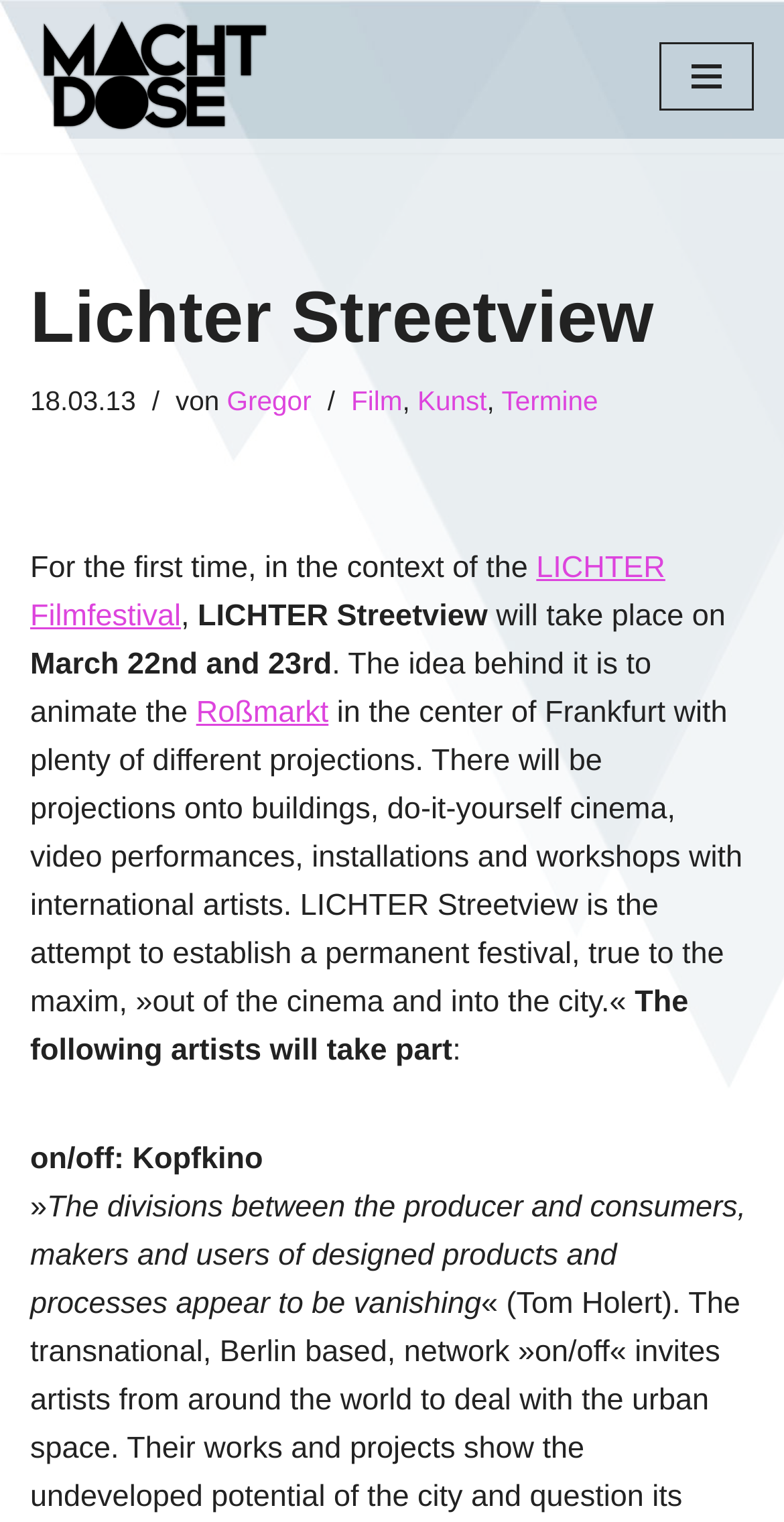Who is one of the participating artists?
Examine the image closely and answer the question with as much detail as possible.

I found the answer by looking at the list of participating artists mentioned on the webpage, specifically the text 'on/off: Kopfkino' which is one of the listed artists.